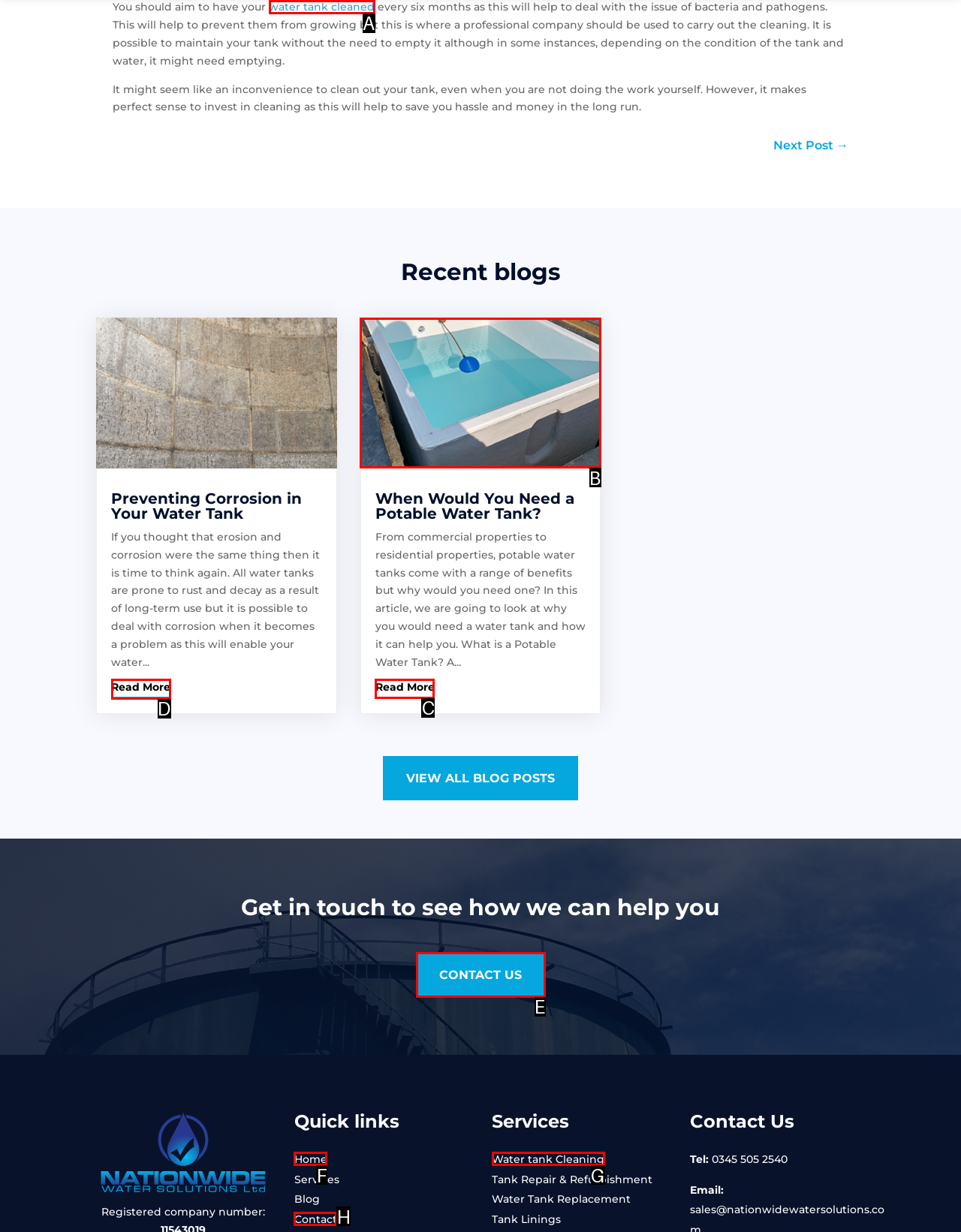Indicate the HTML element to be clicked to accomplish this task: Read more about when you need a potable water tank Respond using the letter of the correct option.

C